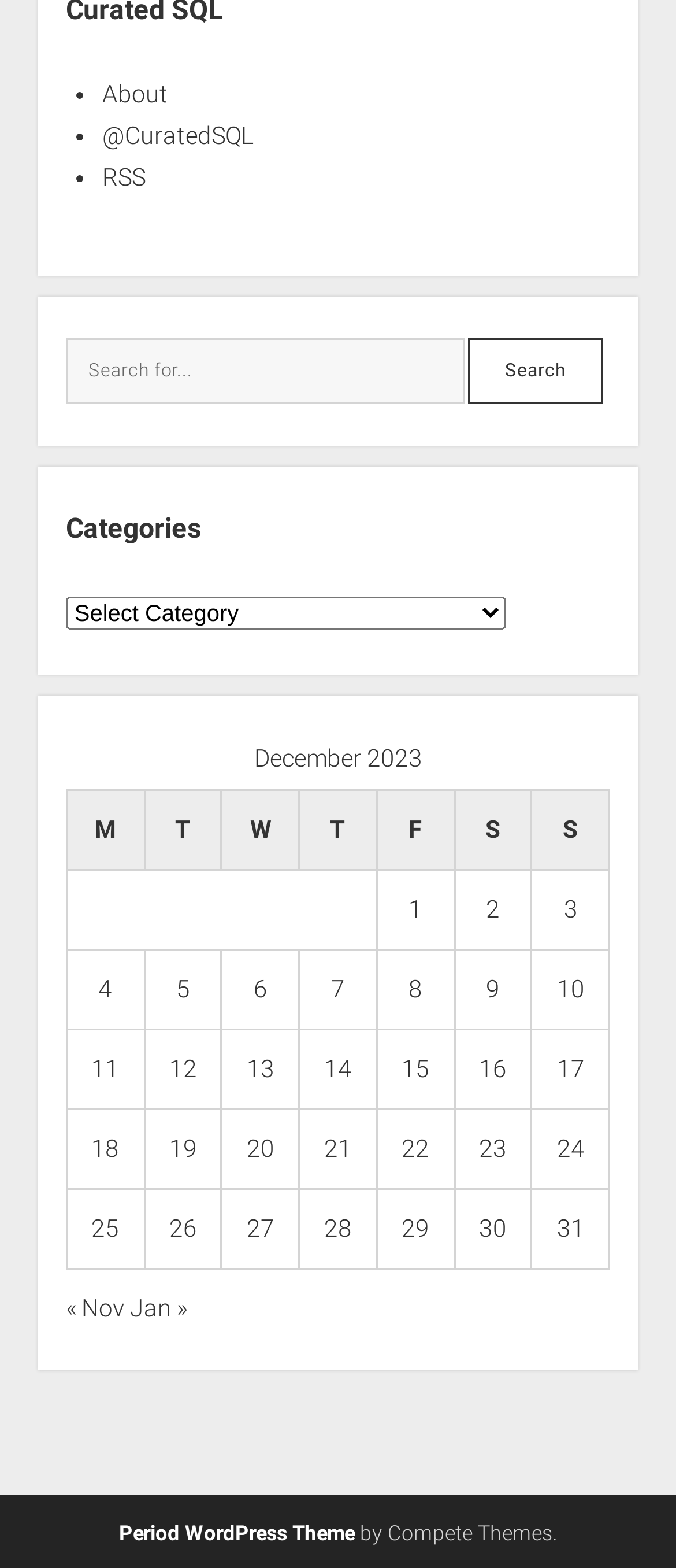What is the label of the search button?
Look at the image and respond to the question as thoroughly as possible.

I looked at the search box and found that the label of the search button is 'Search', which is mentioned next to the search input field.